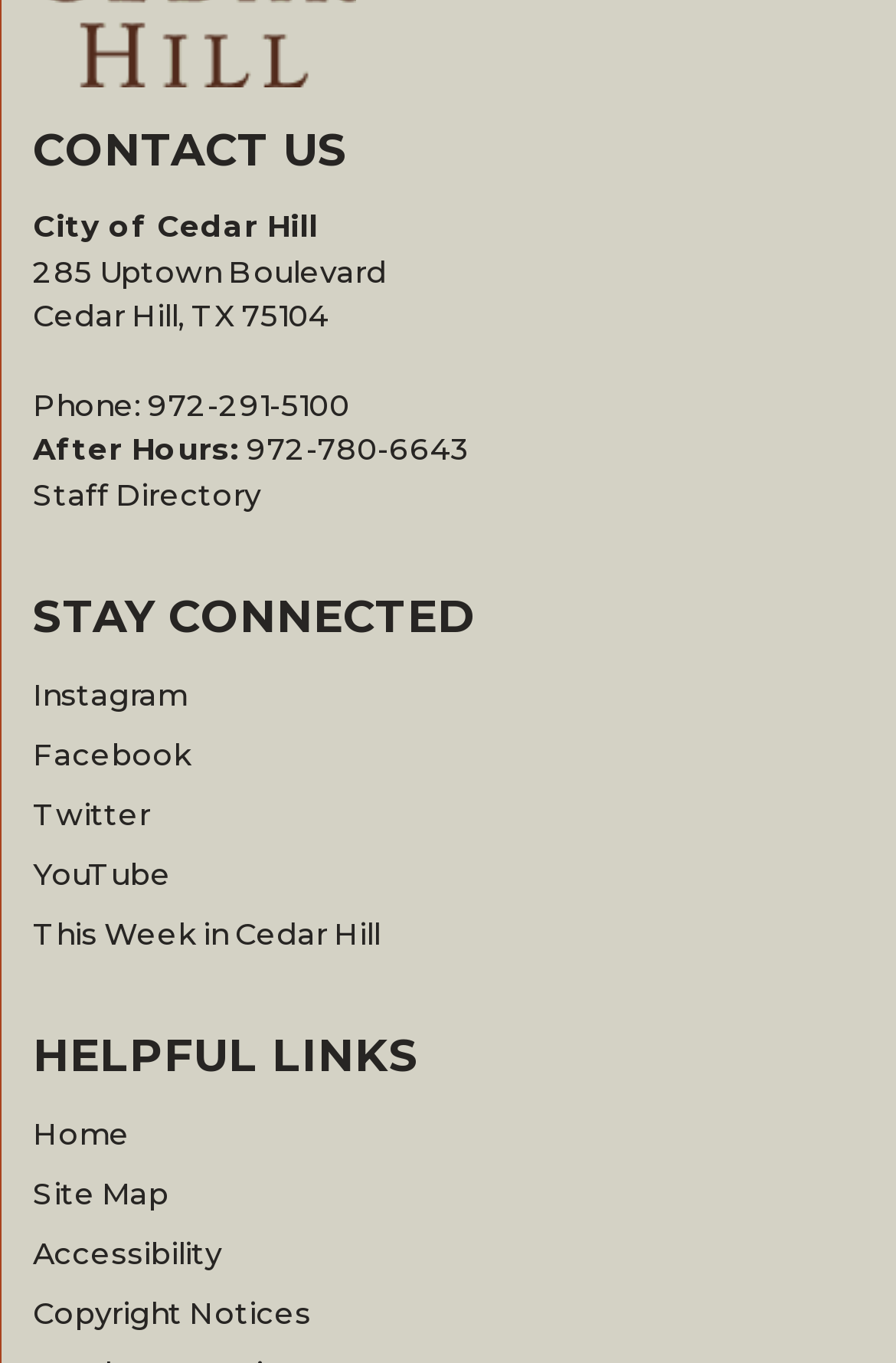Identify the bounding box coordinates for the UI element described as: "This Week in Cedar Hill". The coordinates should be provided as four floats between 0 and 1: [left, top, right, bottom].

[0.037, 0.671, 0.424, 0.698]